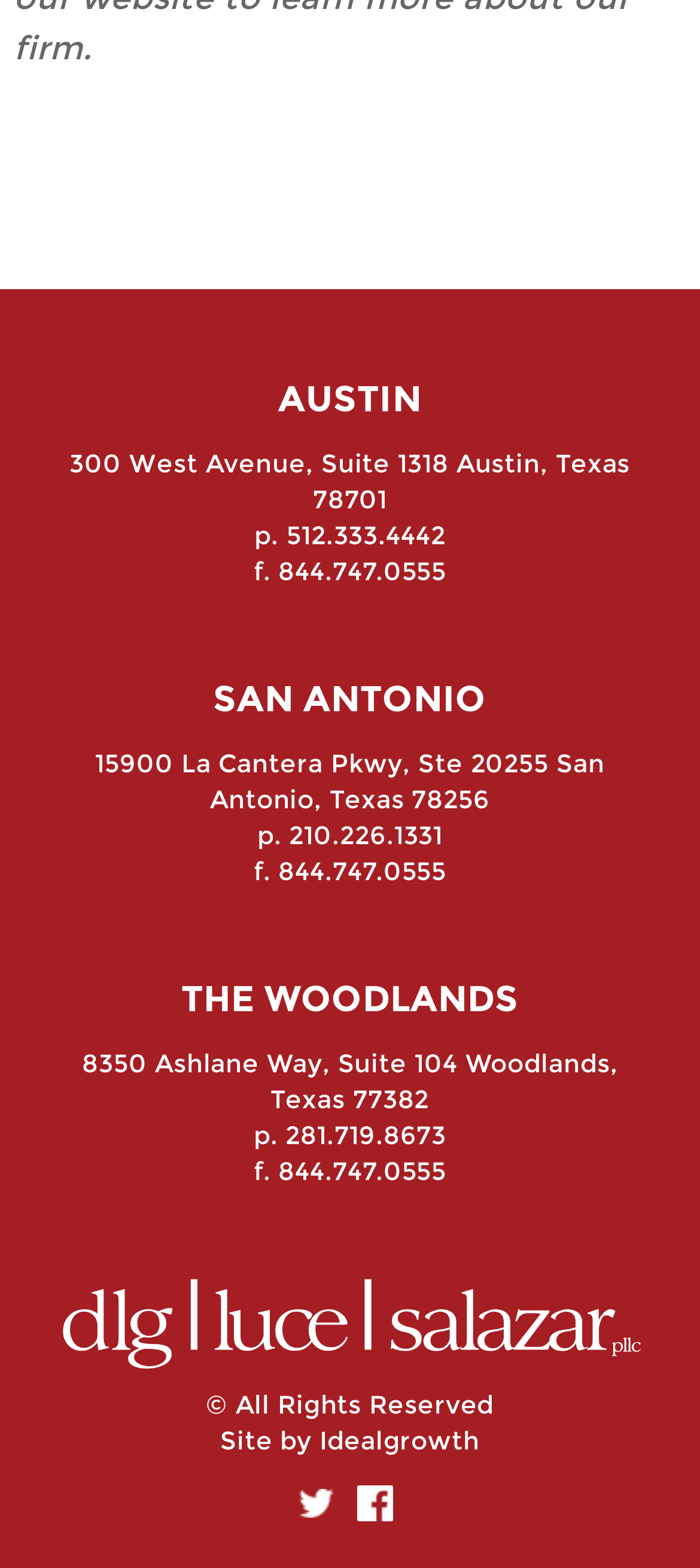What is the fax number for all locations?
We need a detailed and exhaustive answer to the question. Please elaborate.

By examining the static text elements, I noticed that the fax number 'f. 844.747.0555' is listed for all three locations: Austin, San Antonio, and The Woodlands.